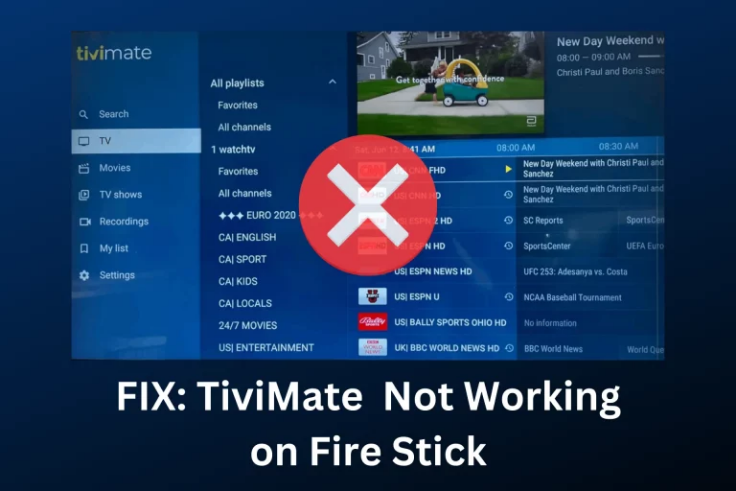Respond with a single word or phrase:
What is the title of the show with Christil Paul and Boris Sanchez?

New Day Weekend